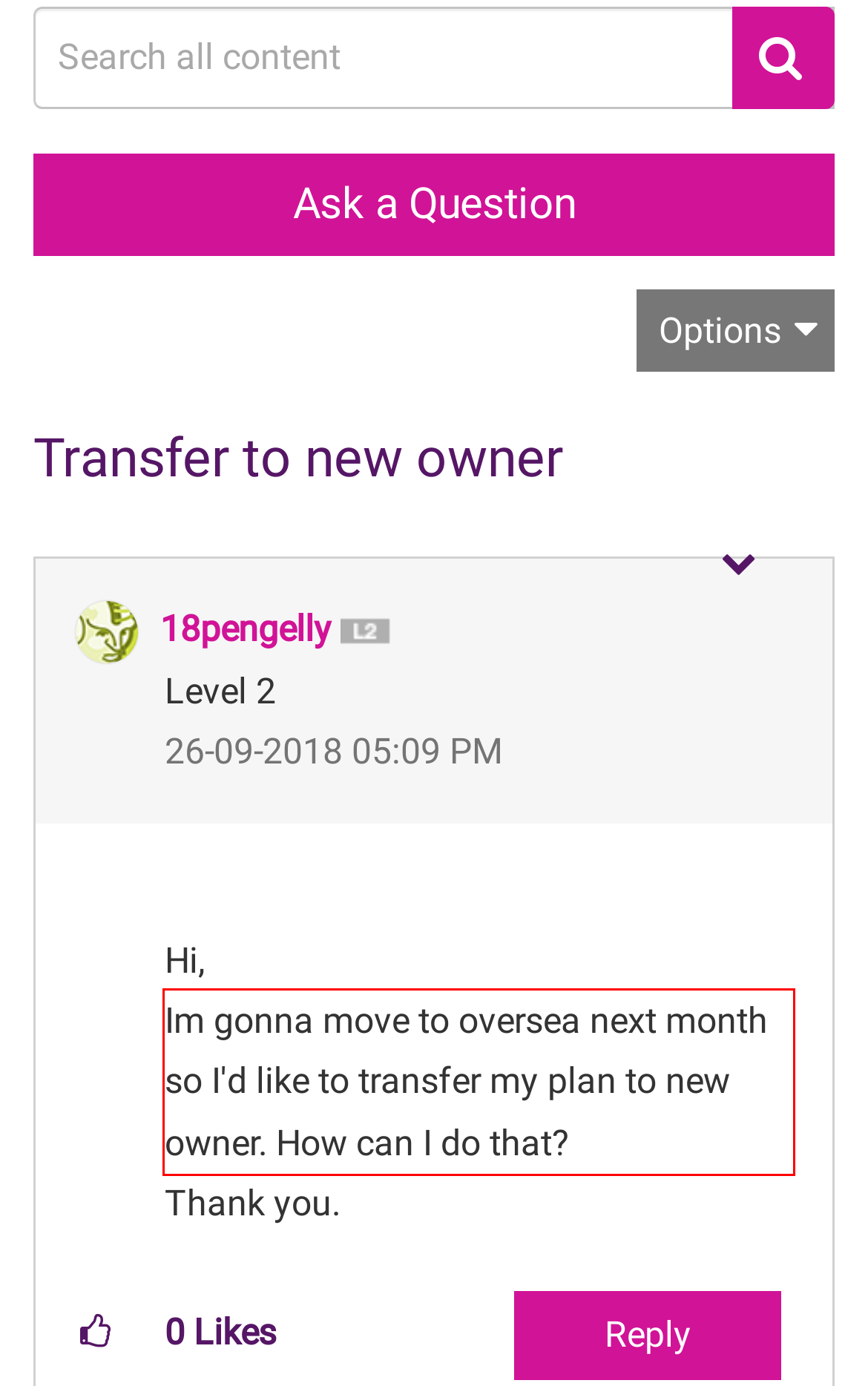From the given screenshot of a webpage, identify the red bounding box and extract the text content within it.

Im gonna move to oversea next month so I'd like to transfer my plan to new owner. How can I do that?